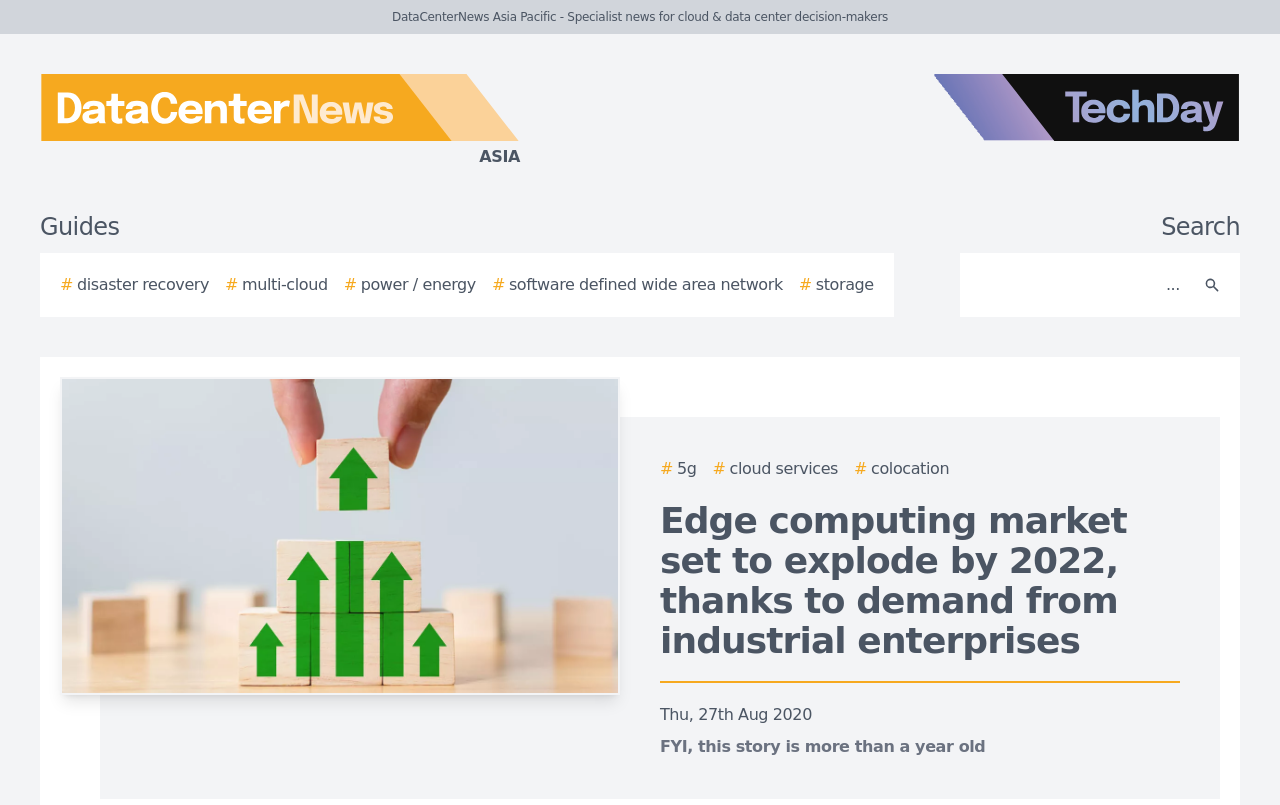When was the story published?
Please interpret the details in the image and answer the question thoroughly.

I found the publication date of the story by looking at the text below the main heading, which says 'Thu, 27th Aug 2020'.